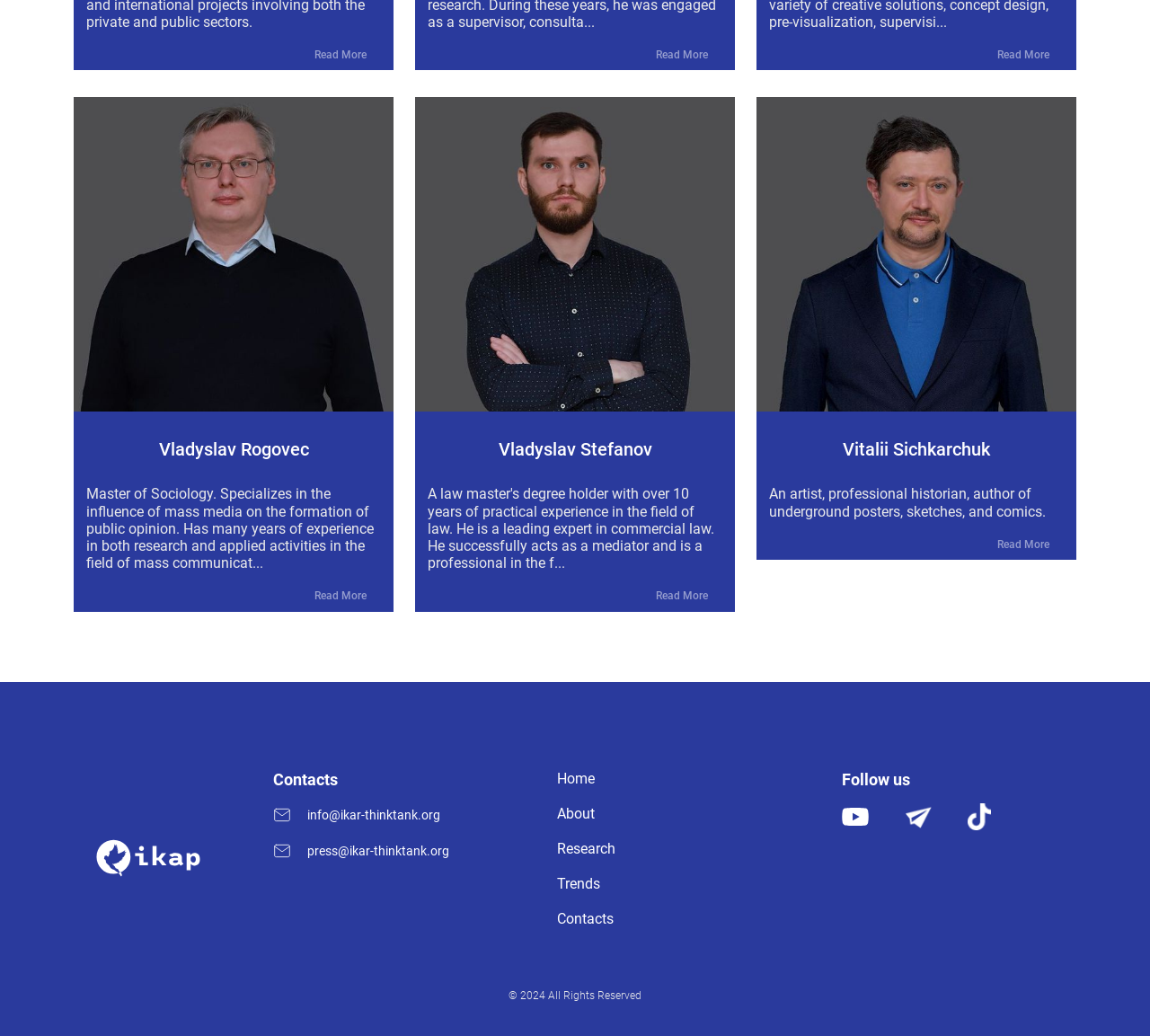Can you give a detailed response to the following question using the information from the image? How many people are featured on this webpage?

I counted the number of heading elements with names, which are 'Vladyslav Rogovec', 'Vladyslav Stefanov', and 'Vitalii Sichkarchuk', indicating that there are 3 people featured on this webpage.